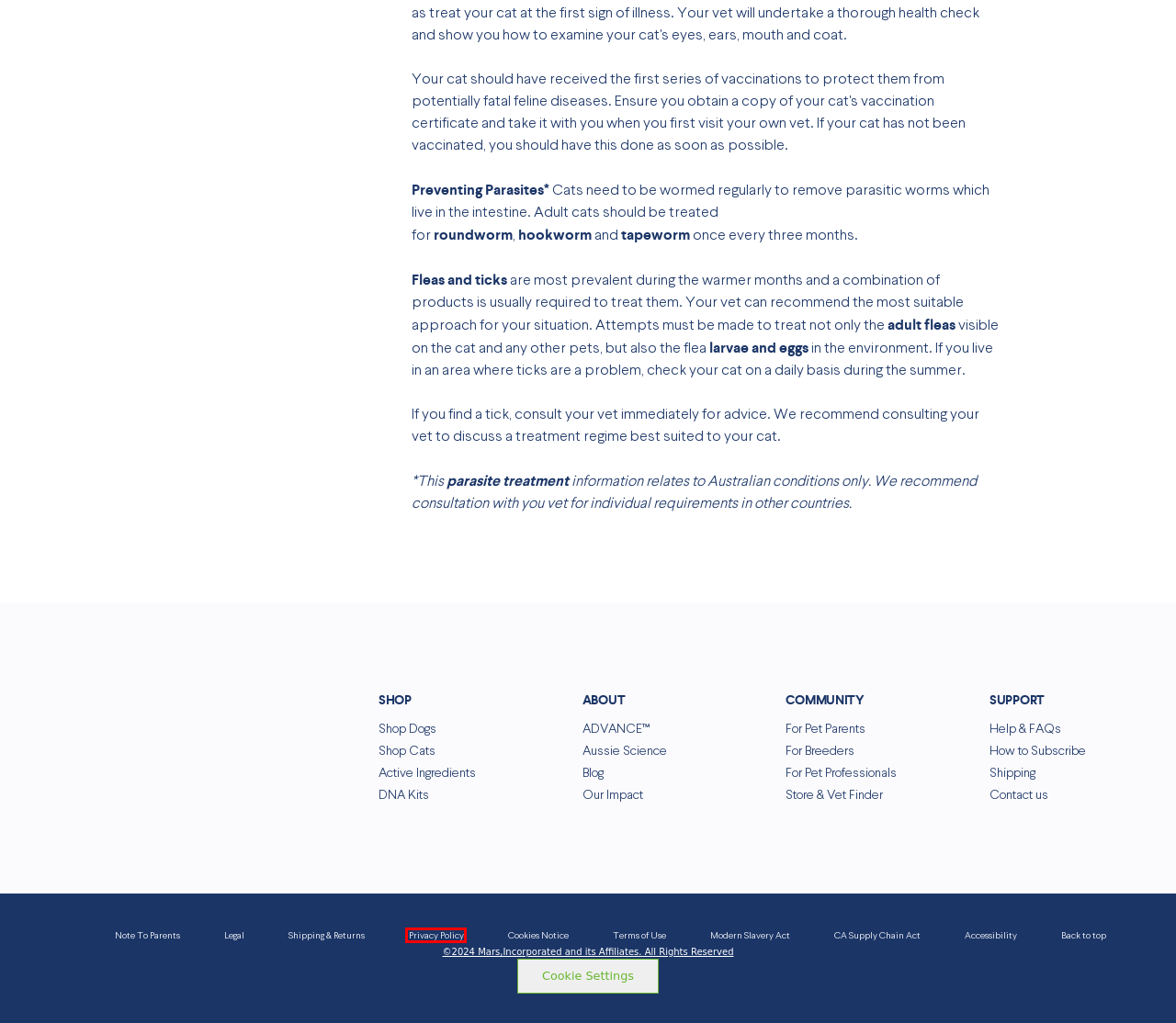You have a screenshot of a webpage with a red rectangle bounding box around a UI element. Choose the best description that matches the new page after clicking the element within the bounding box. The candidate descriptions are:
A. FAQ - Shipping & Returns | ADVANCE™ Pet Food
B. Other Pet Professionals Landing | ADVANCE™ Pet Food
C. ADVANCE™ Cat - Landing Page | ADVANCE™ Pet Food
D. Store & Vet Locator | ADVANCE™ Pet Food
E. FAQ Dashboard | ADVANCE™ Pet Food
F. How To Subscriptions | ADVANCE™ Pet Food
G. Breeder | ADVANCE™ Pet Food
H. Privacy | Mars

H